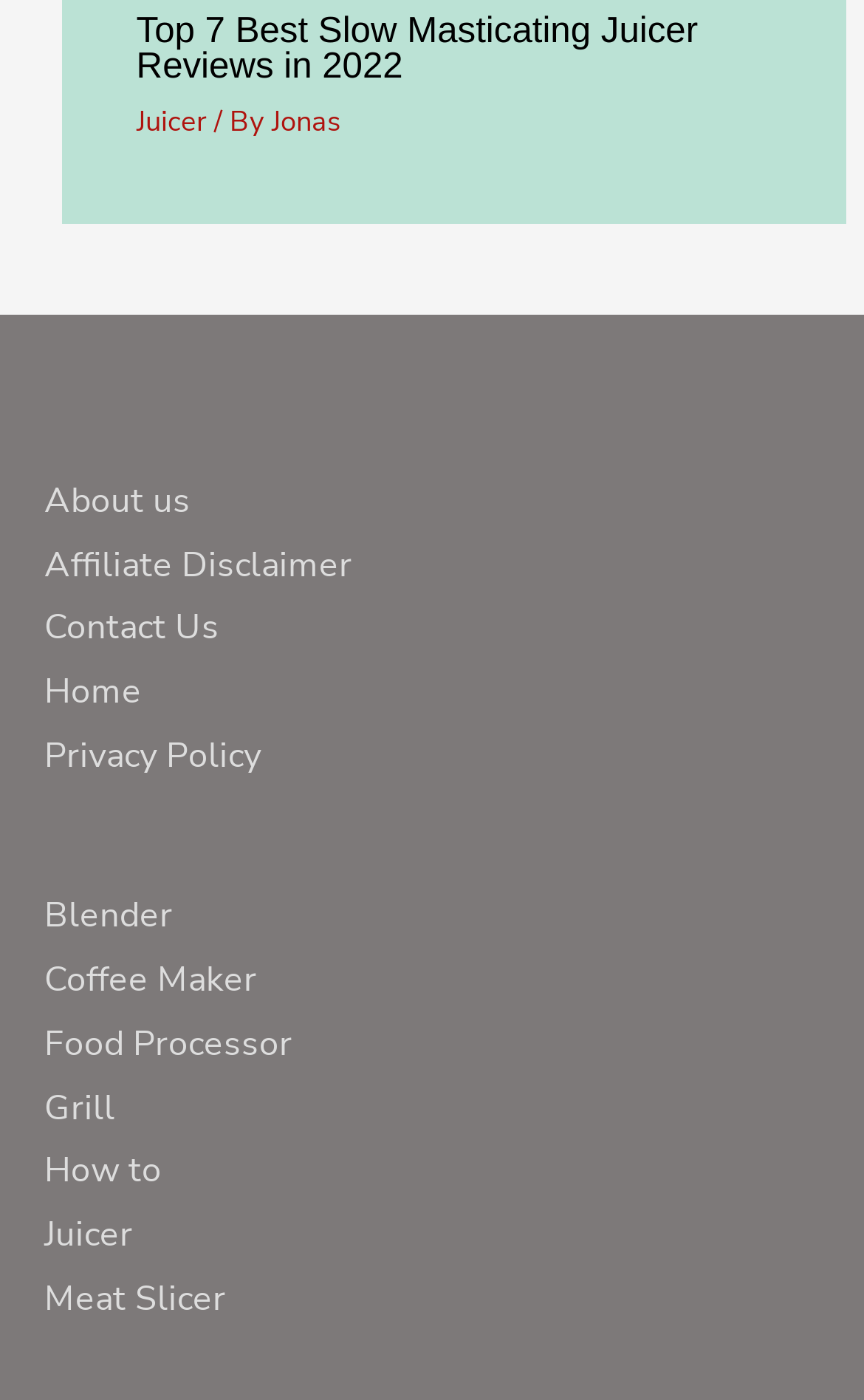Please identify the bounding box coordinates of the area that needs to be clicked to fulfill the following instruction: "Click on the Pacific Bridge Medical link."

None